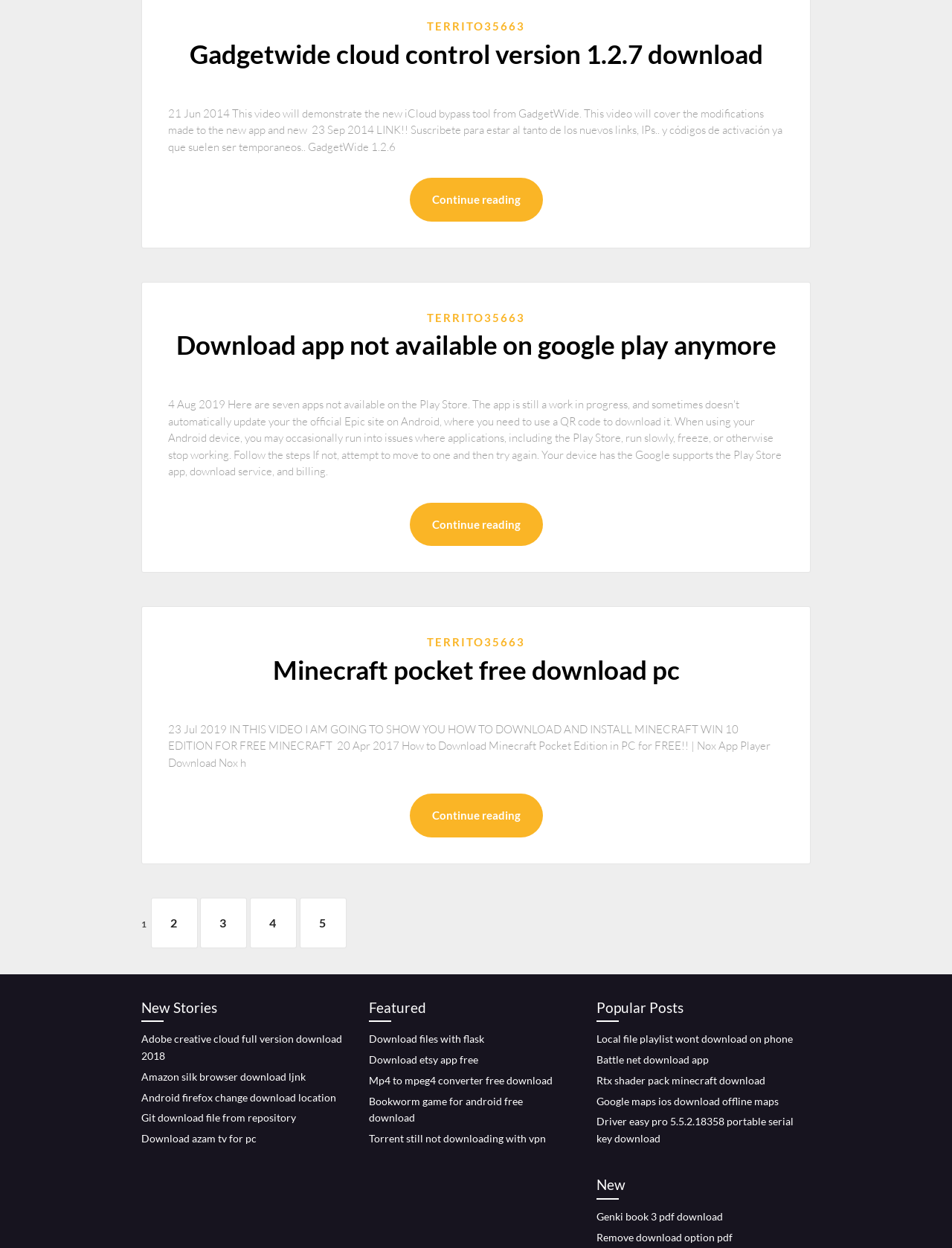Given the element description, predict the bounding box coordinates in the format (top-left x, top-left y, bottom-right x, bottom-right y). Make sure all values are between 0 and 1. Here is the element description: Genki book 3 pdf download

[0.627, 0.969, 0.759, 0.98]